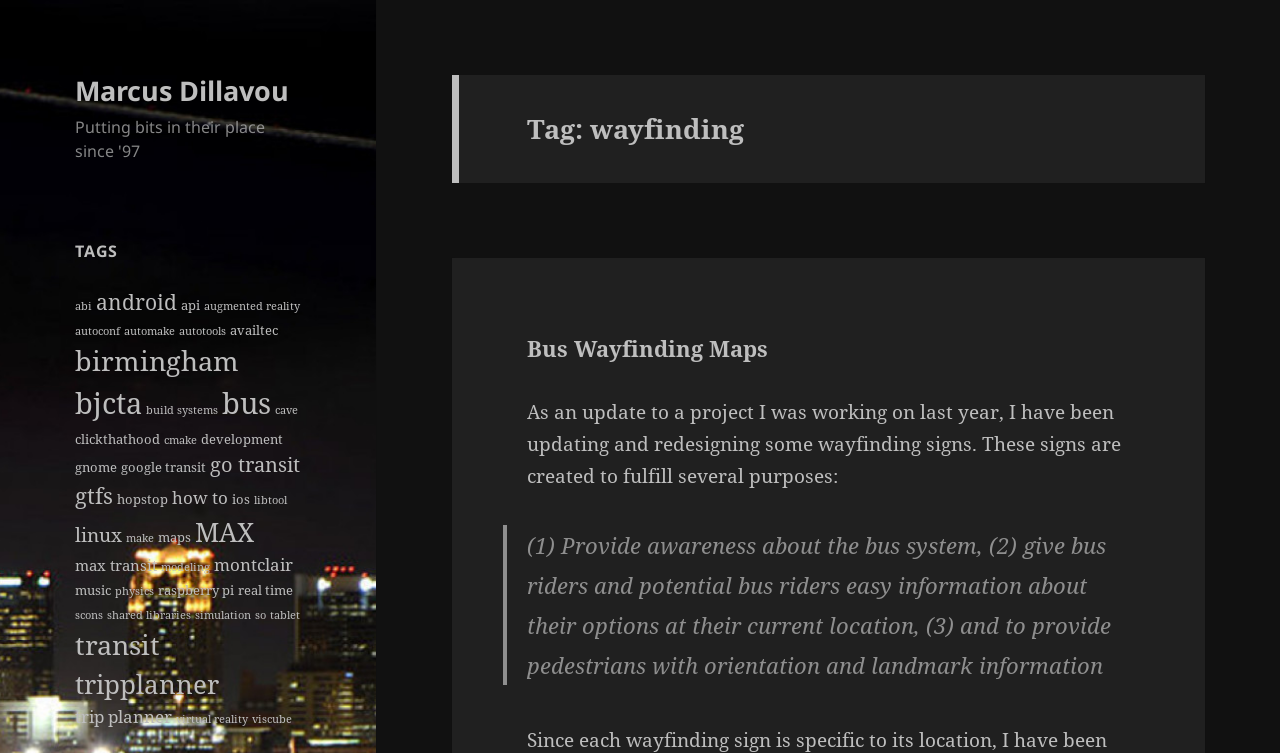Provide the bounding box for the UI element matching this description: "maps".

[0.124, 0.701, 0.149, 0.725]